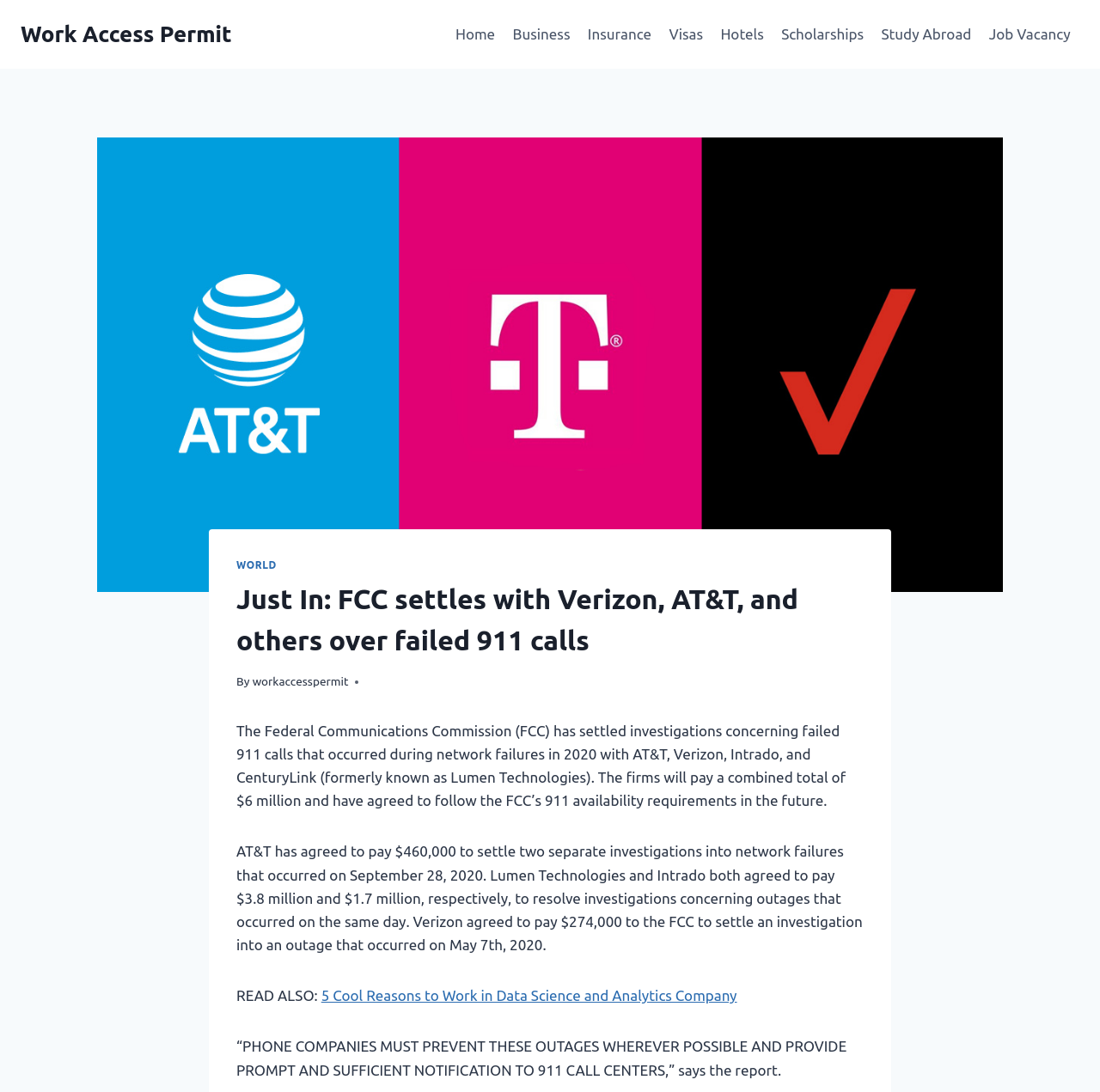Locate the bounding box coordinates of the clickable region to complete the following instruction: "Click on the 'Work Access Permit' link."

[0.019, 0.019, 0.211, 0.044]